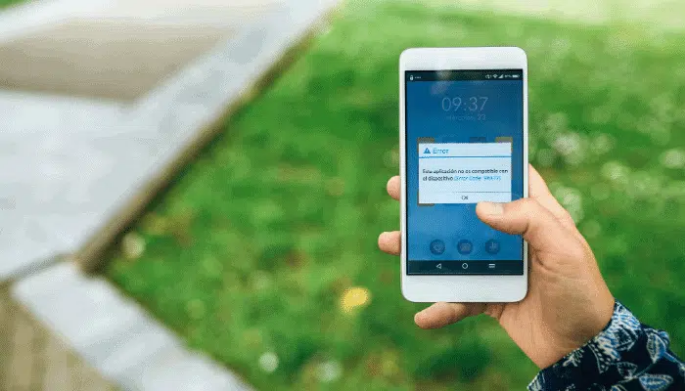What is the color of the lawn in the background?
Please analyze the image and answer the question with as much detail as possible.

The background of the image features a vivid green lawn, which illustrates a bright and sunny day, creating a contrast with the frustration conveyed by the error message on the smartphone.